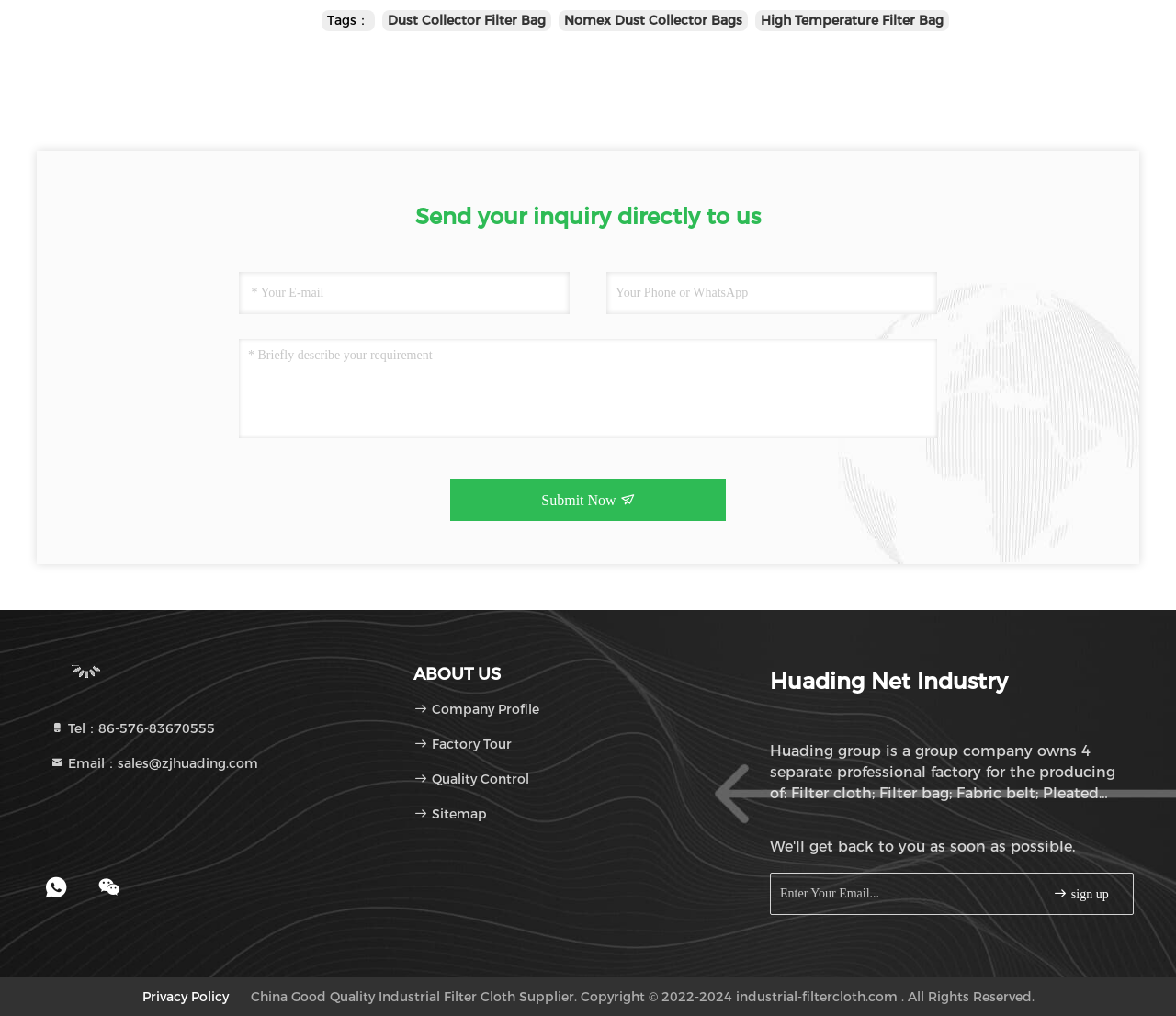What is the company name?
Please answer using one word or phrase, based on the screenshot.

Huading Net Industry